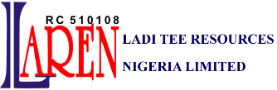What is the registration number of LADI TEE RESOURCES NIGERIA LIMITED?
Please provide a comprehensive answer based on the visual information in the image.

Above the company name, the registration number 'RC 510108' is included, indicating the official registration of the company, which provides the registration number of LADI TEE RESOURCES NIGERIA LIMITED.